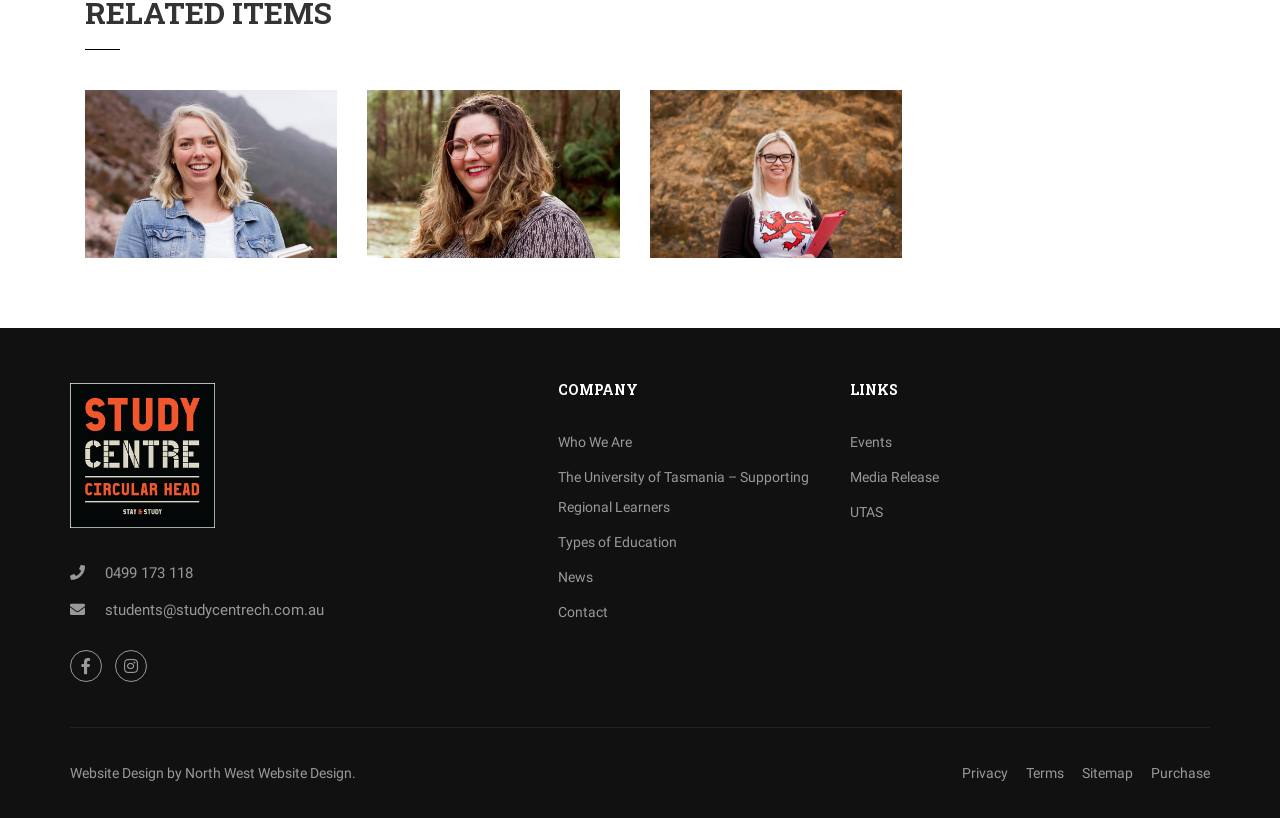Locate the bounding box of the UI element defined by this description: "Privacy". The coordinates should be given as four float numbers between 0 and 1, formatted as [left, top, right, bottom].

[0.752, 0.927, 0.788, 0.964]